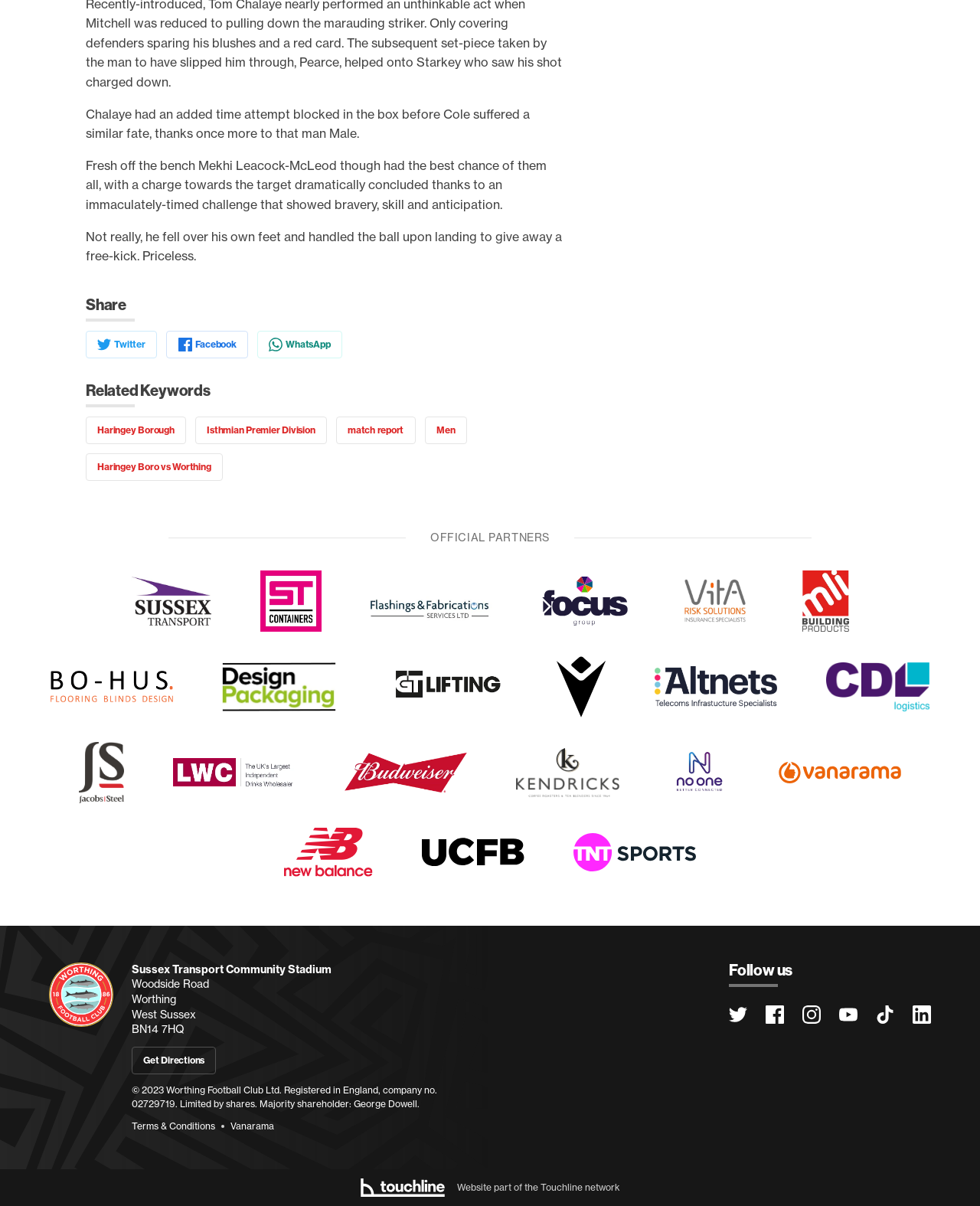Given the description Men, predict the bounding box coordinates of the UI element. Ensure the coordinates are in the format (top-left x, top-left y, bottom-right x, bottom-right y) and all values are between 0 and 1.

[0.433, 0.345, 0.476, 0.368]